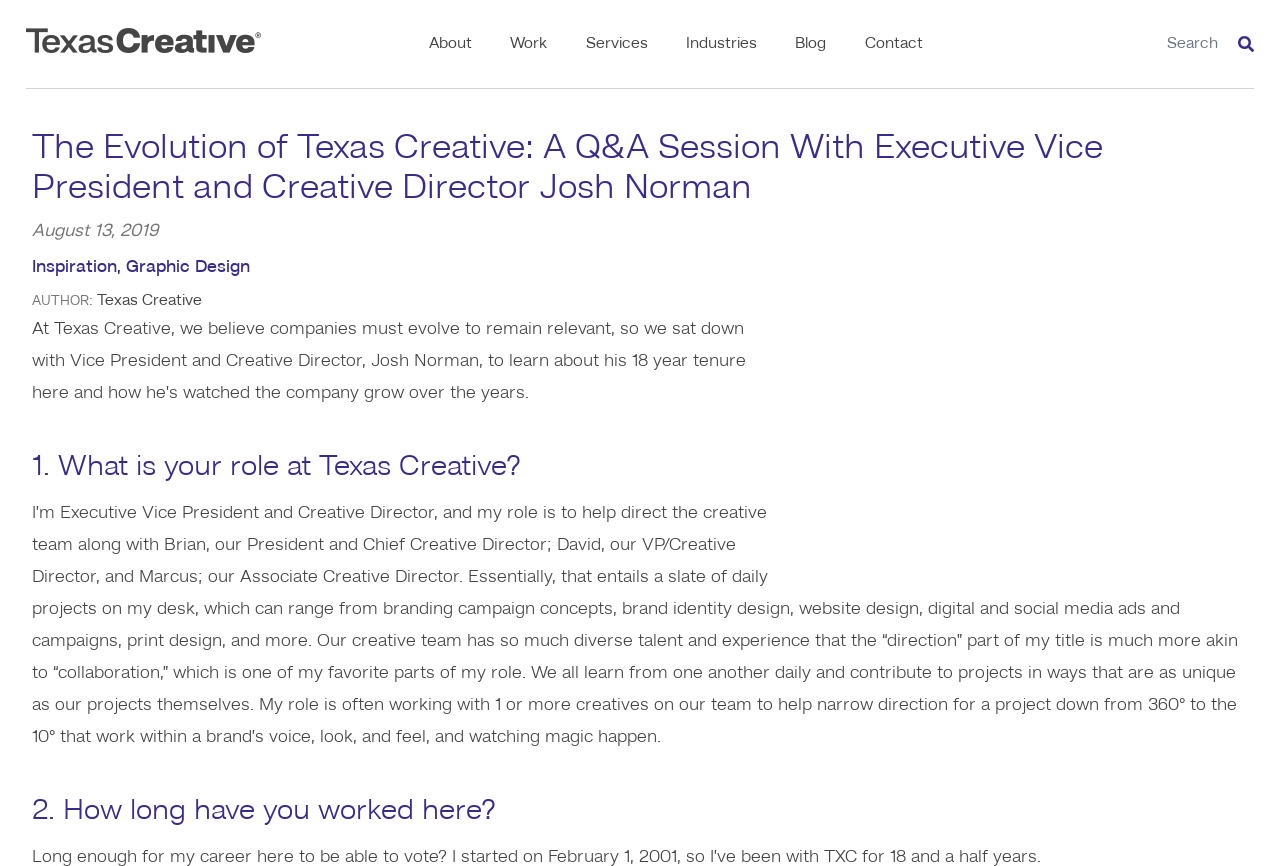Please provide a comprehensive response to the question below by analyzing the image: 
What is the topic of the Q&A session?

The topic of the Q&A session is indicated by the heading 'The Evolution of Texas Creative: A Q&A Session With Executive Vice President and Creative Director Josh Norman' and is further supported by the content of the Q&A session, which discusses Josh Norman's role and experiences at Texas Creative.